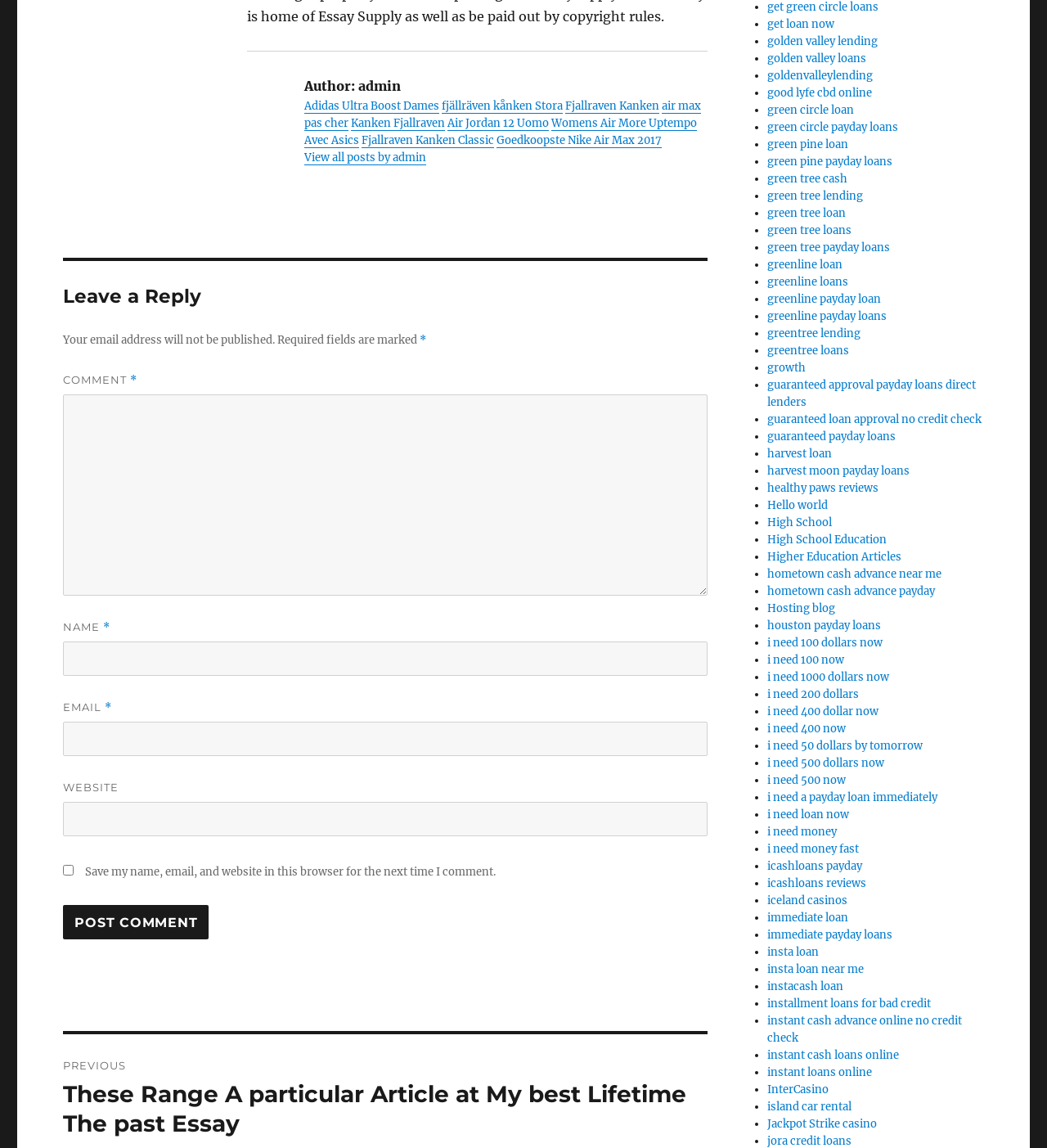Locate the bounding box coordinates of the area you need to click to fulfill this instruction: 'Enter your comment in the text box'. The coordinates must be in the form of four float numbers ranging from 0 to 1: [left, top, right, bottom].

[0.06, 0.344, 0.676, 0.519]